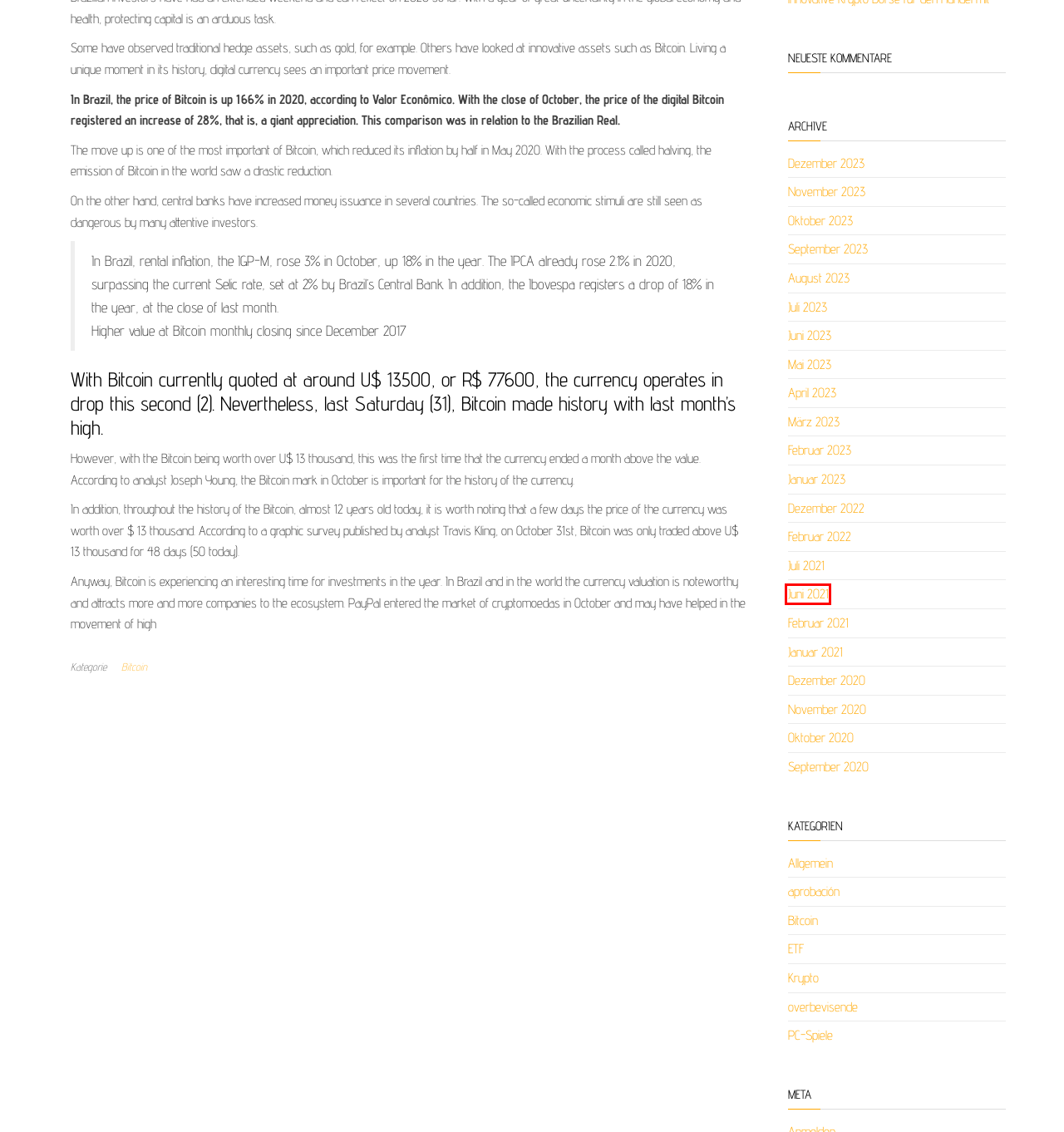Check out the screenshot of a webpage with a red rectangle bounding box. Select the best fitting webpage description that aligns with the new webpage after clicking the element inside the bounding box. Here are the candidates:
A. PC-Spiele – hsh-nordbank-run.de
B. Februar 2023 – hsh-nordbank-run.de
C. Juli 2023 – hsh-nordbank-run.de
D. Juni 2023 – hsh-nordbank-run.de
E. Juni 2021 – hsh-nordbank-run.de
F. Bitcoin – hsh-nordbank-run.de
G. Allgemein – hsh-nordbank-run.de
H. Dezember 2020 – hsh-nordbank-run.de

E